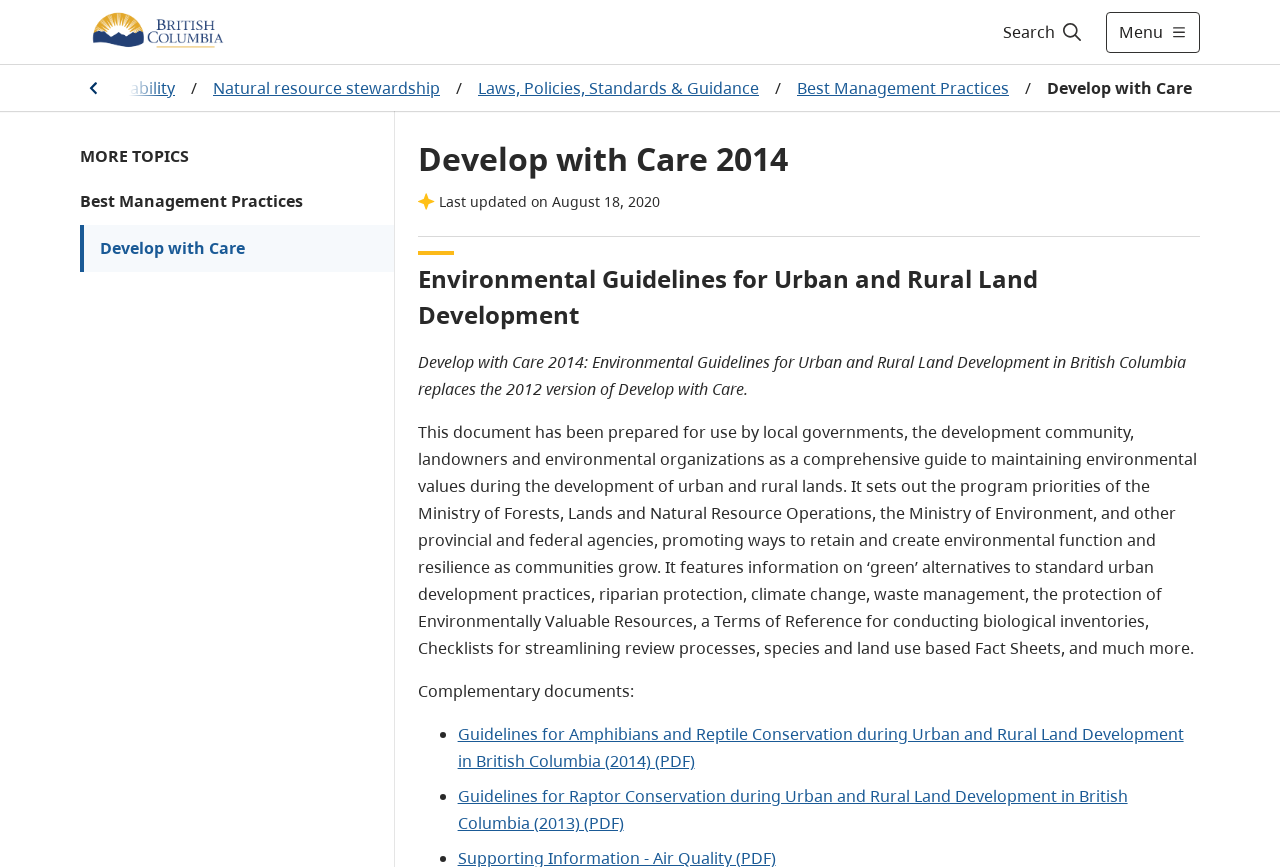Give a one-word or short phrase answer to the question: 
What is the purpose of this document?

Comprehensive guide